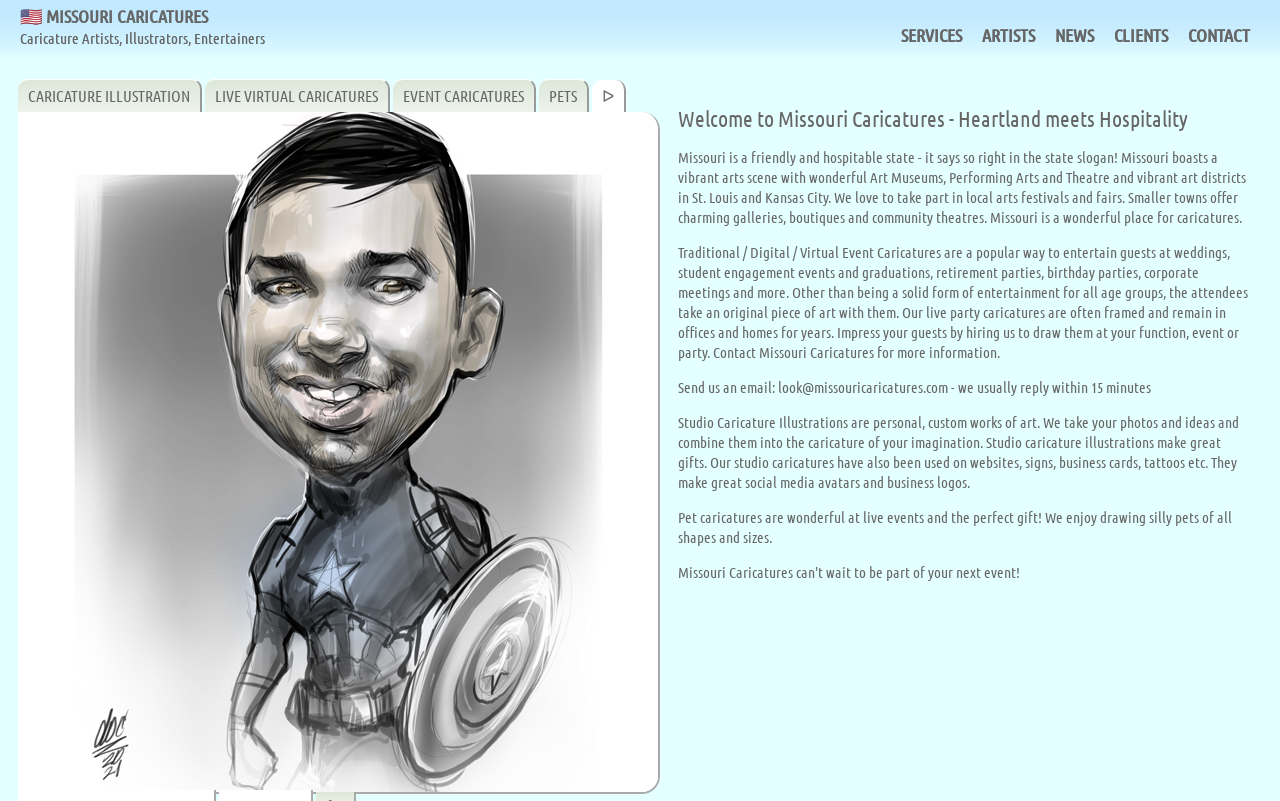Identify and provide the title of the webpage.

ILLUSTRATION and ENTERTAINMENT SERVICES IN ALABAMA